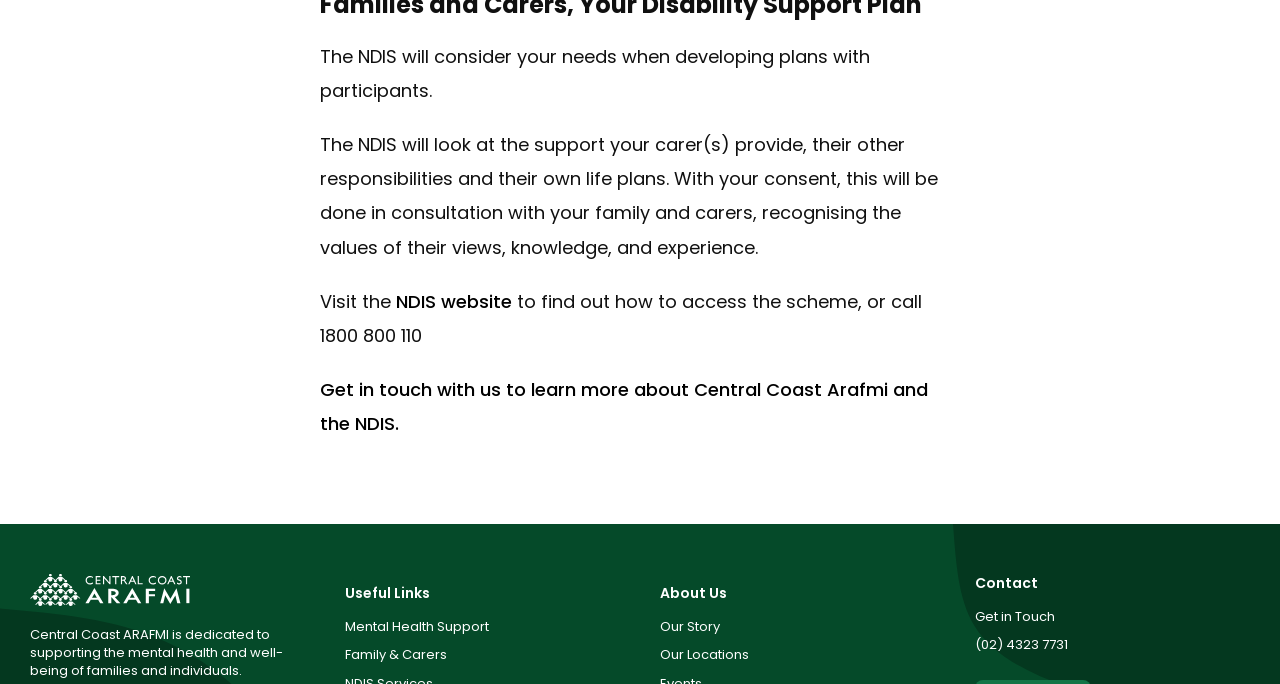What is the relation between the NDIS and carers?
Provide a well-explained and detailed answer to the question.

The static text element 'The NDIS will look at the support your carer(s) provide, their other responsibilities and their own life plans.' suggests that the NDIS considers the support and plans of carers when developing plans with participants.